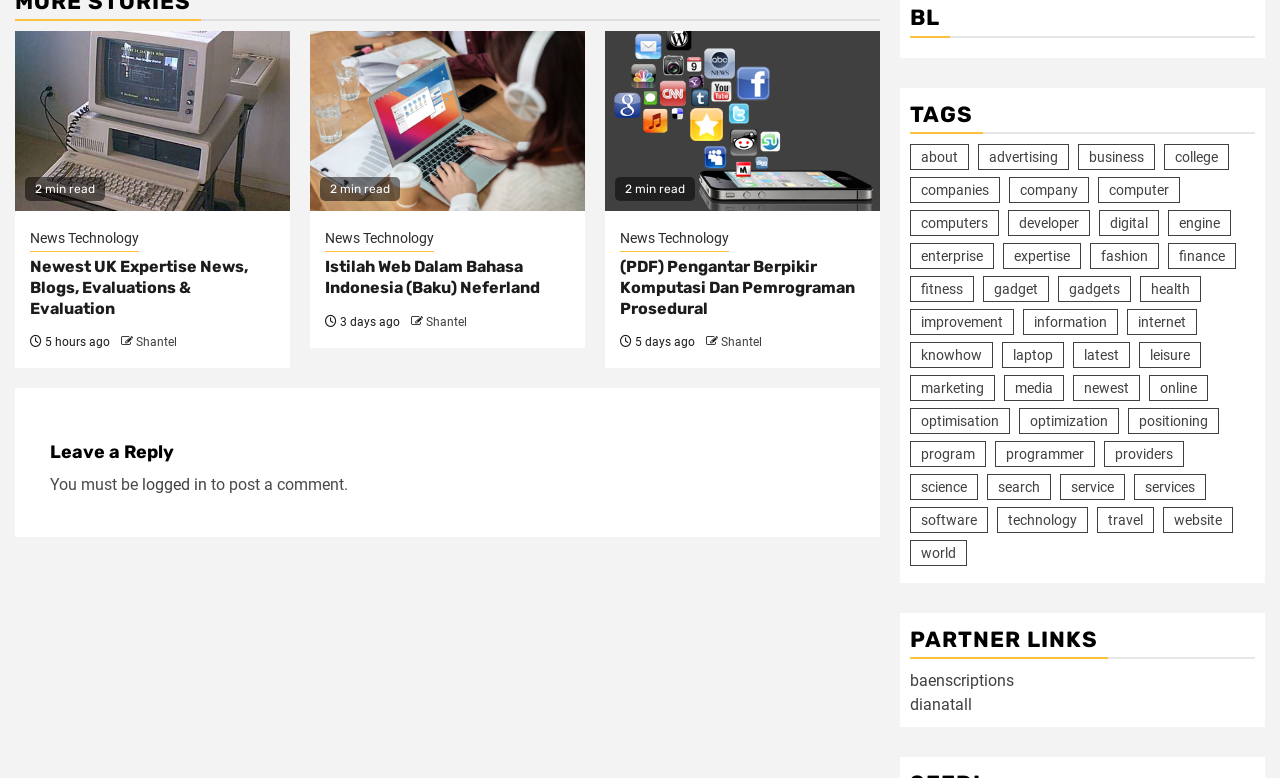What is the purpose of the section at the bottom of the page?
Please answer the question with a single word or phrase, referencing the image.

Leave a Reply